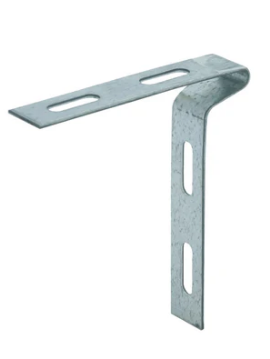What is the benefit of the anchor's unique design?
Identify the answer in the screenshot and reply with a single word or phrase.

adjustable mounting